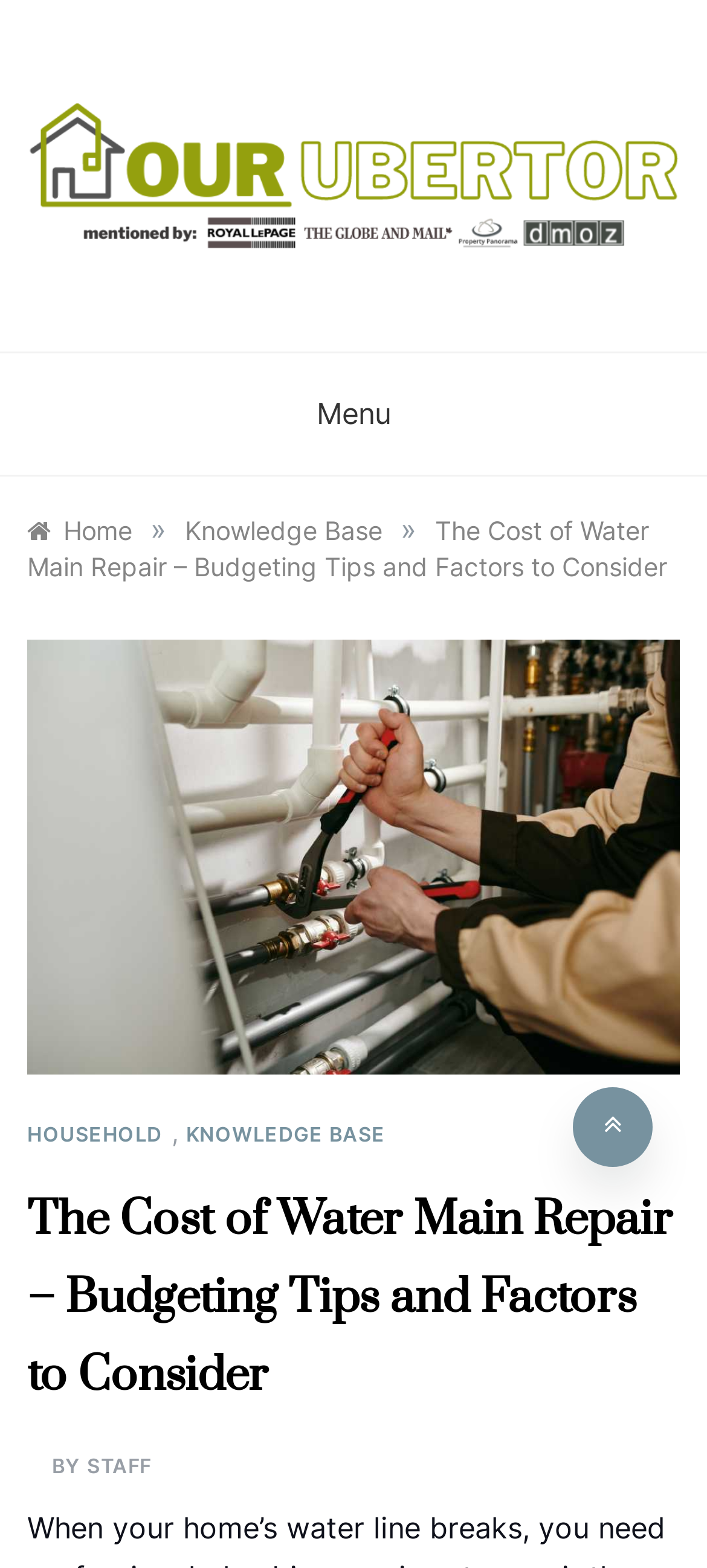Locate the bounding box coordinates of the element to click to perform the following action: 'go back to previous page'. The coordinates should be given as four float values between 0 and 1, in the form of [left, top, right, bottom].

[0.038, 0.328, 0.187, 0.348]